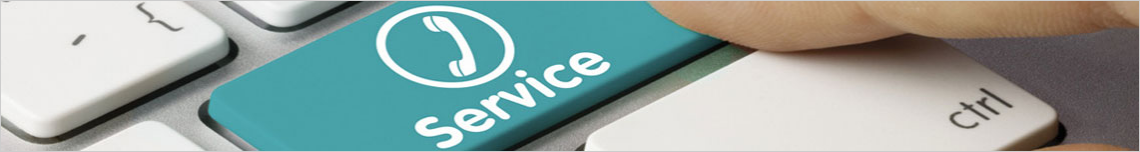Capture every detail in the image and describe it fully.

The image features a close-up of a keyboard with a prominent key labeled "Service." The key is a vibrant teal color and includes an icon of a telephone receiver, suggesting customer support or assistance. A finger is hovering above the key, poised to press it, indicating a user about to engage with the service feature. The surrounding keys are white, creating a contrast that highlights the importance of the "Service" key within the context of functionality and support. This visual conveys a sense of accessibility to help and technical support, aligning with the theme of maintenance and repair emphasized on the webpage.